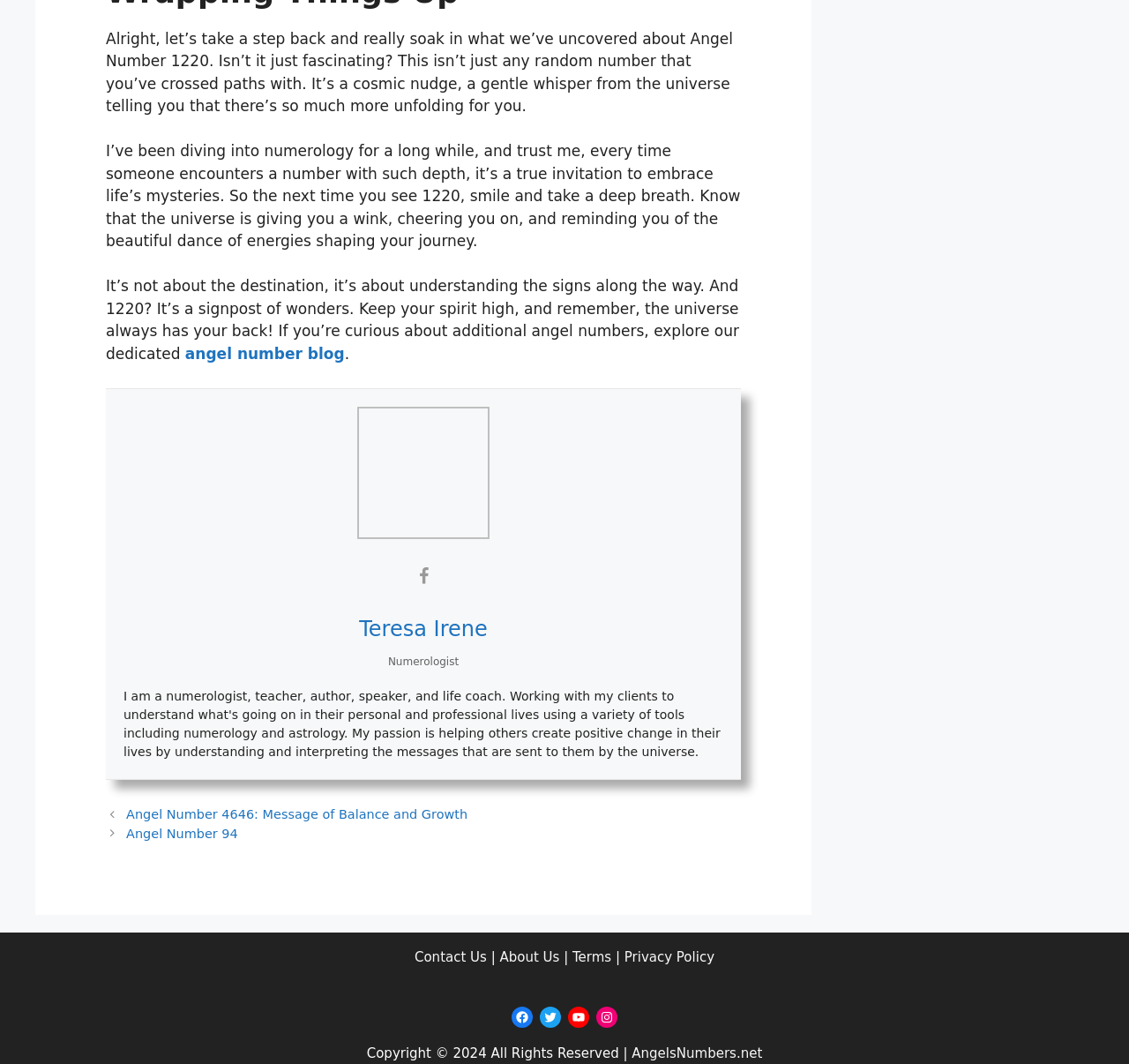Answer the question using only one word or a concise phrase: What is the purpose of the number 1220?

Cosmic nudge